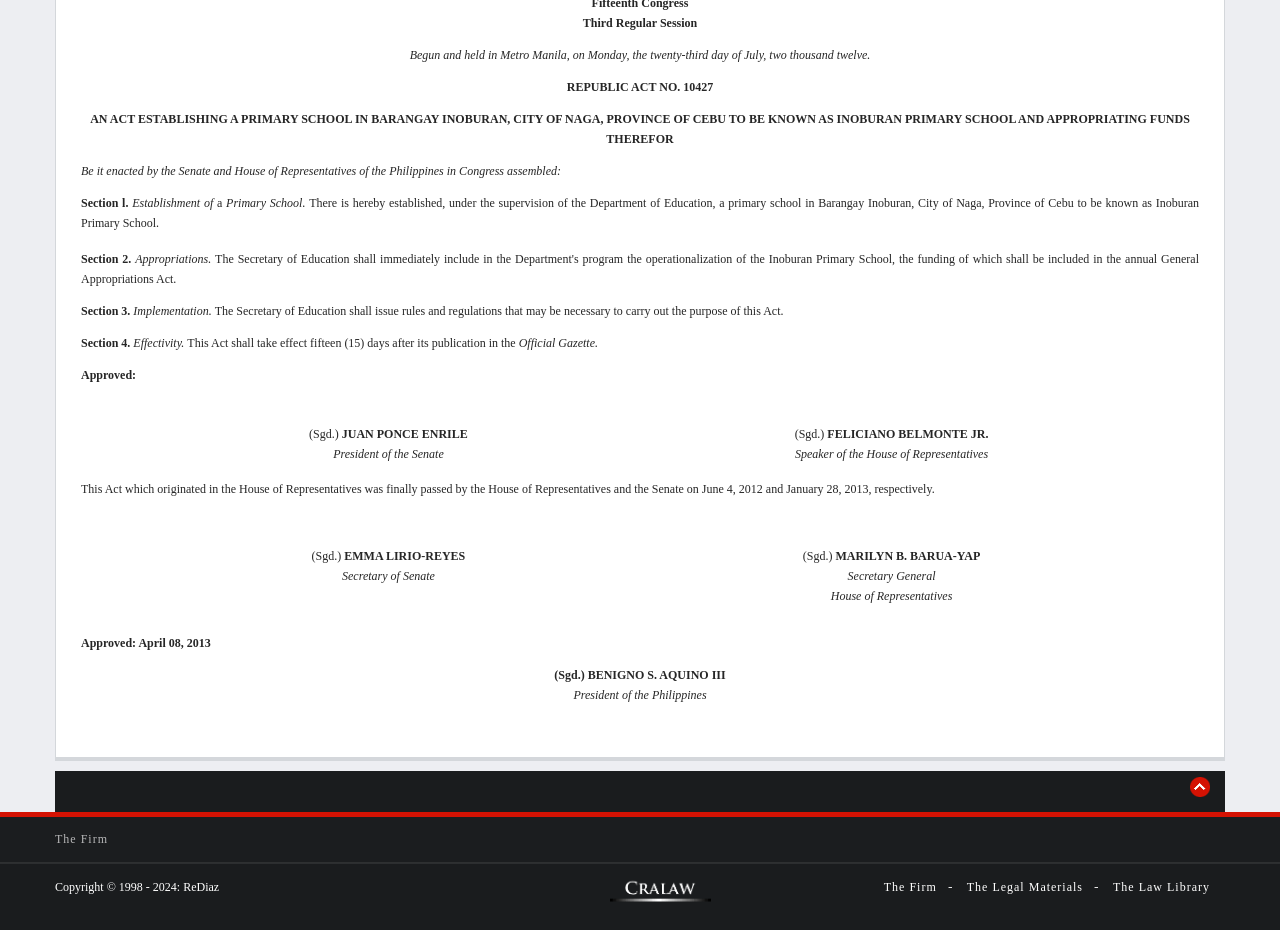Based on the element description, predict the bounding box coordinates (top-left x, top-left y, bottom-right x, bottom-right y) for the UI element in the screenshot: The Firm

[0.679, 0.948, 0.744, 0.961]